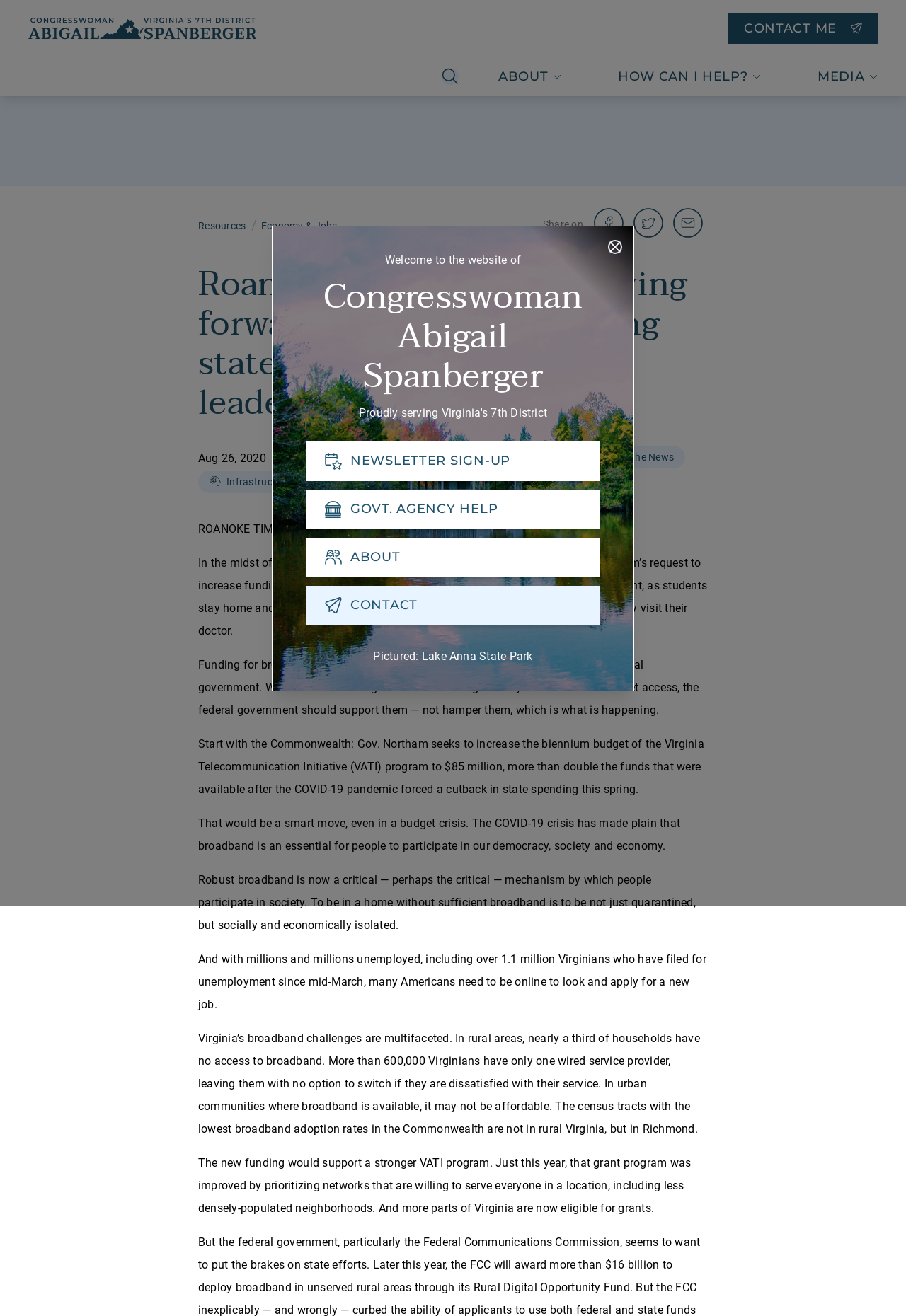What is the date of the article?
Please use the image to provide an in-depth answer to the question.

I found the answer by looking at the StaticText element 'Aug 26, 2020', which is located below the heading 'Roanoke Times: Sallet: Moving forward together: Supporting state and local broadband leadership'.